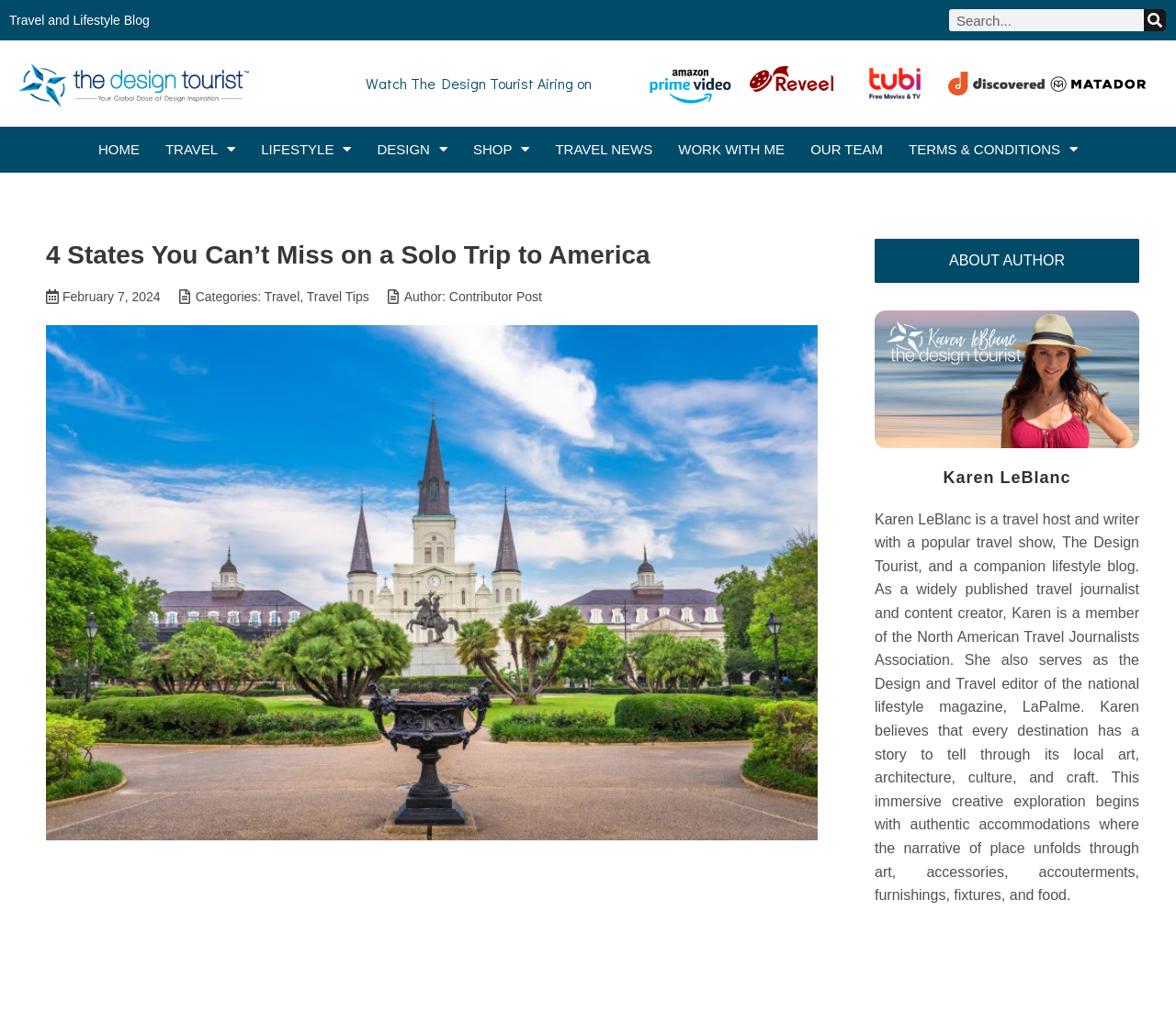Identify the bounding box coordinates of the element that should be clicked to fulfill this task: "Learn about the author Karen LeBlanc". The coordinates should be provided as four float numbers between 0 and 1, i.e., [left, top, right, bottom].

[0.744, 0.46, 0.969, 0.483]